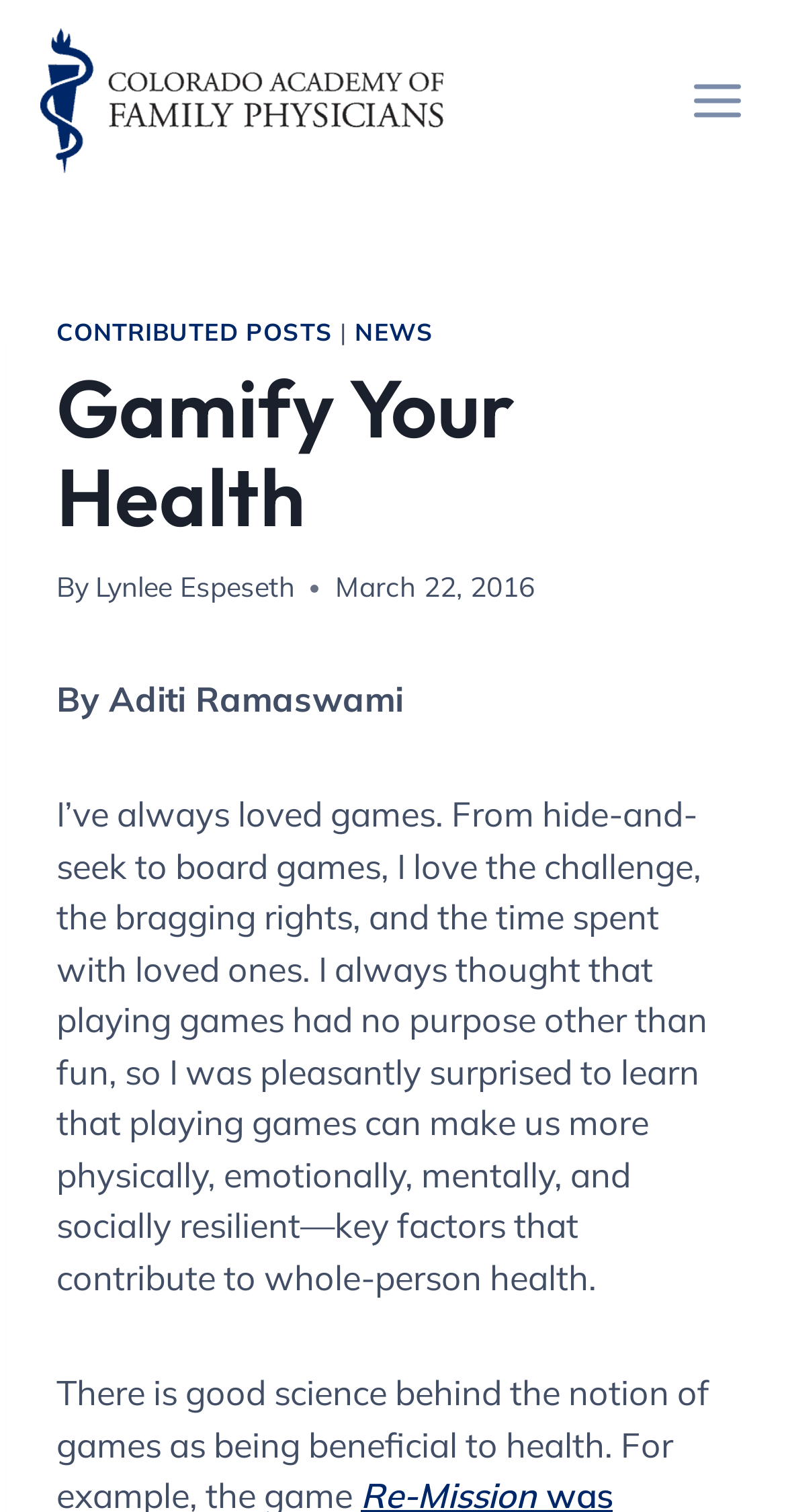What is the logo on the top left corner?
Refer to the image and give a detailed response to the question.

The logo on the top left corner is identified as 'CAFP logo' based on the image element with bounding box coordinates [0.051, 0.018, 0.564, 0.115] and OCR text 'CAFP logo'.